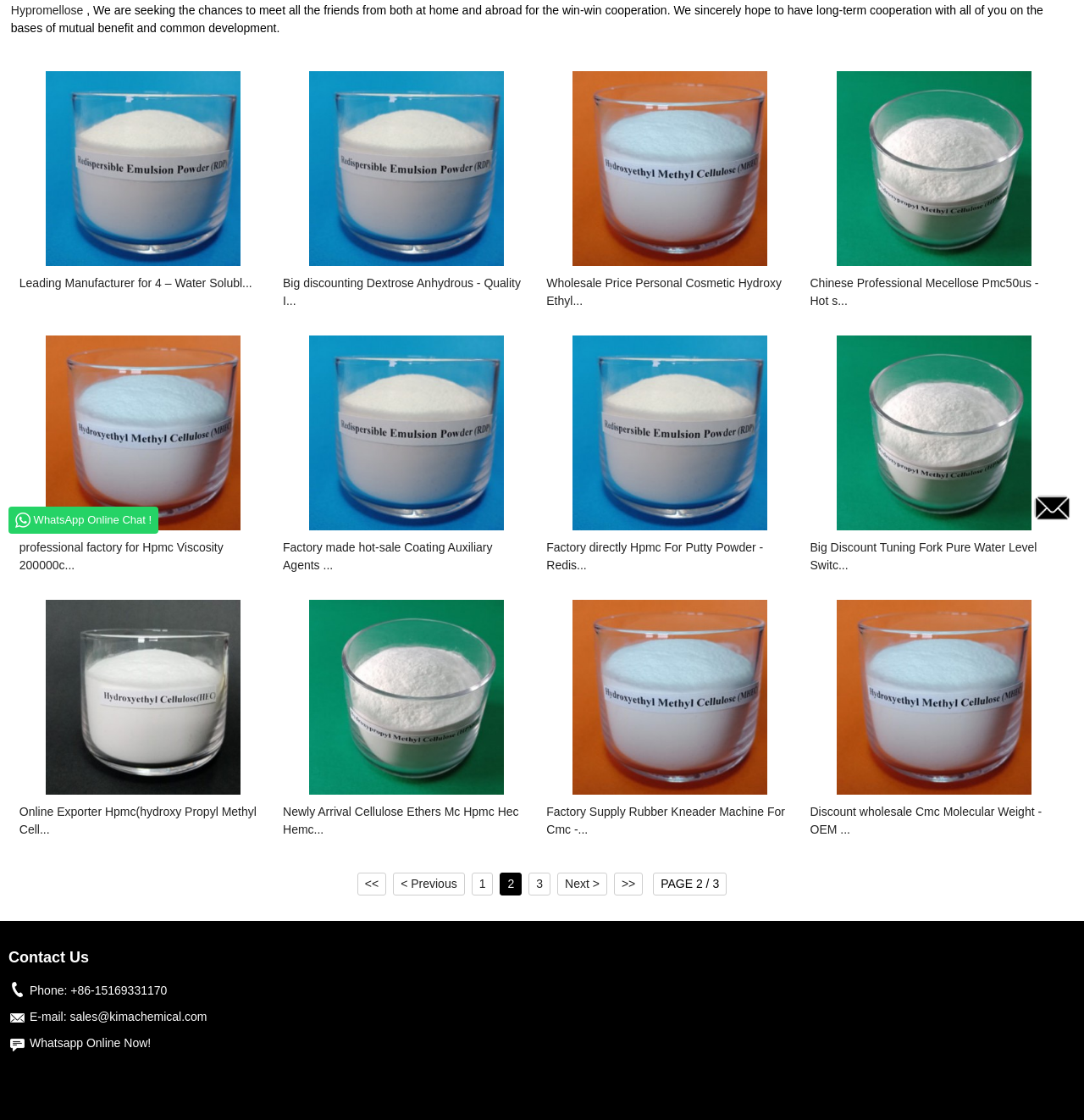Locate the bounding box of the user interface element based on this description: "parent_node: HomeVae Latex Powder".

[0.954, 0.443, 0.987, 0.464]